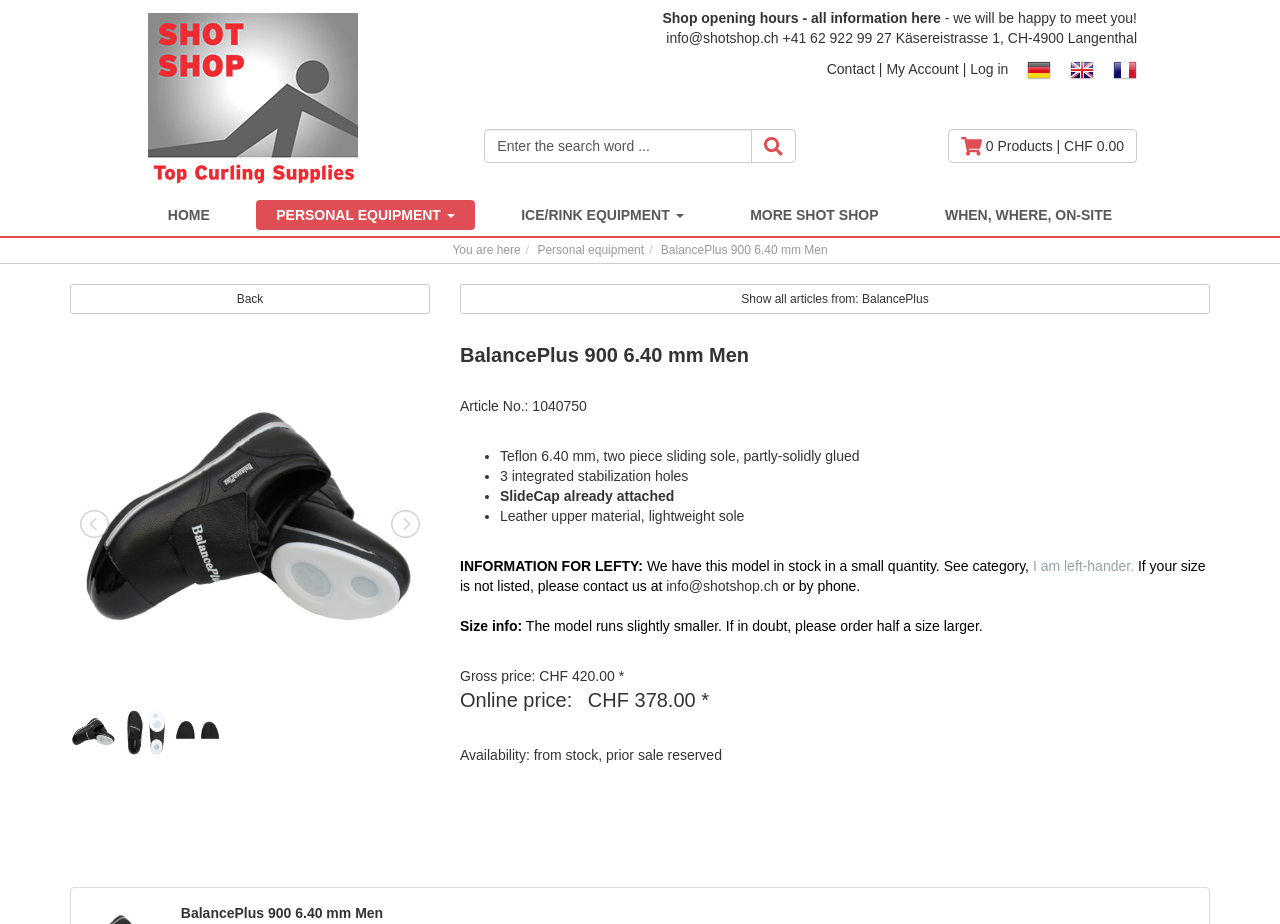What is the availability of the curling shoe?
Carefully analyze the image and provide a detailed answer to the question.

I found the answer by looking at the section of the webpage that displays the availability information. The webpage states that the availability of the curling shoe is 'from stock, prior sale reserved'.